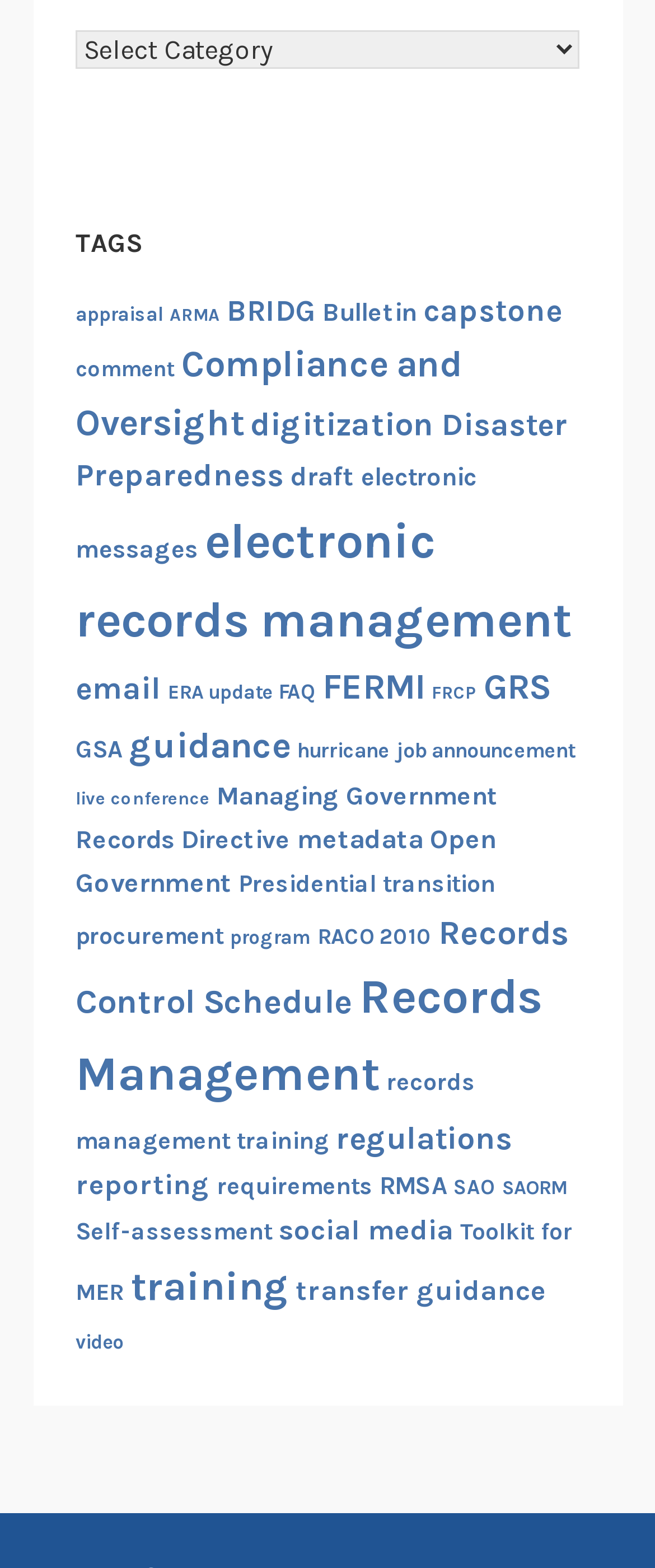How many items are in the 'Bulletin' category?
Using the image provided, answer with just one word or phrase.

12